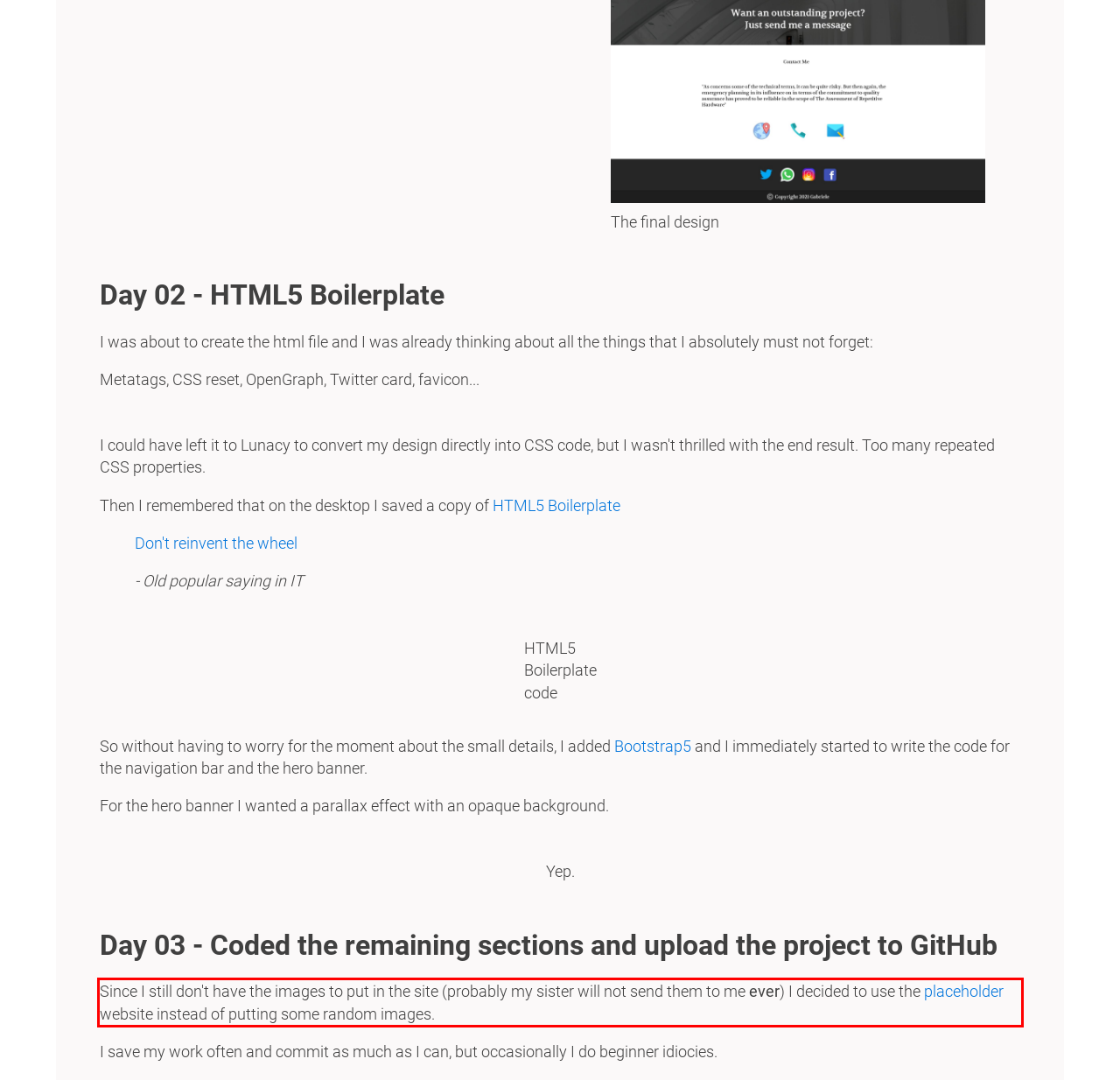Given a screenshot of a webpage with a red bounding box, extract the text content from the UI element inside the red bounding box.

Since I still don't have the images to put in the site (probably my sister will not send them to me ever) I decided to use the placeholder website instead of putting some random images.